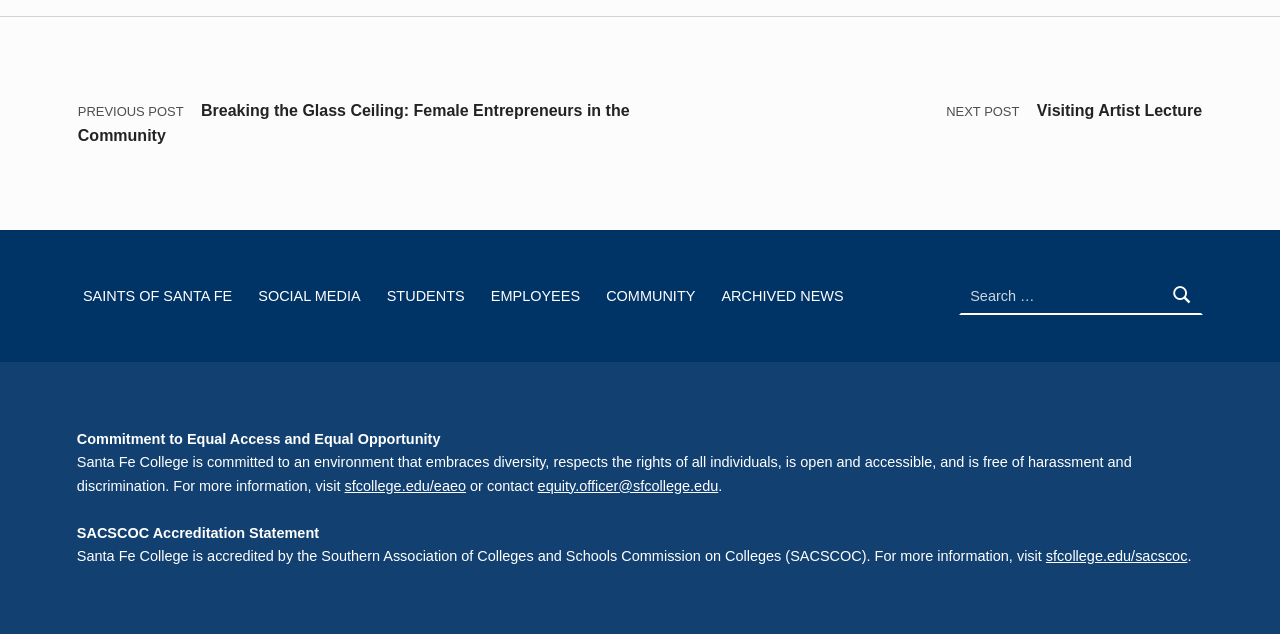Refer to the image and provide an in-depth answer to the question:
What is the name of the accreditation organization?

I determined the answer by reading the text 'Santa Fe College is accredited by the Southern Association of Colleges and Schools Commission on Colleges (SACSCOC)...' which explicitly mentions the name of the accreditation organization.